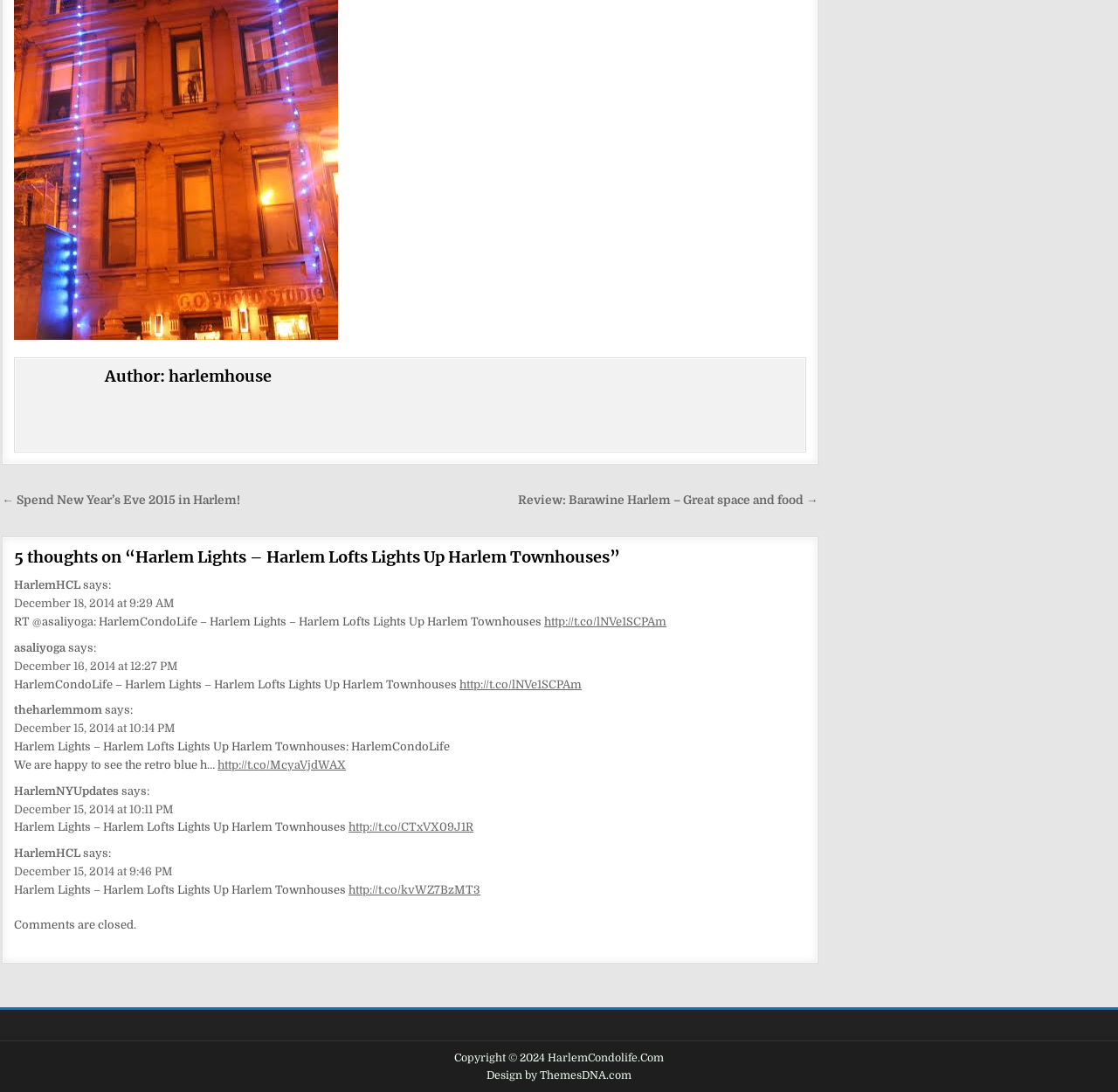Determine the bounding box coordinates for the area you should click to complete the following instruction: "Click on 'Design by ThemesDNA.com' link".

[0.435, 0.979, 0.565, 0.99]